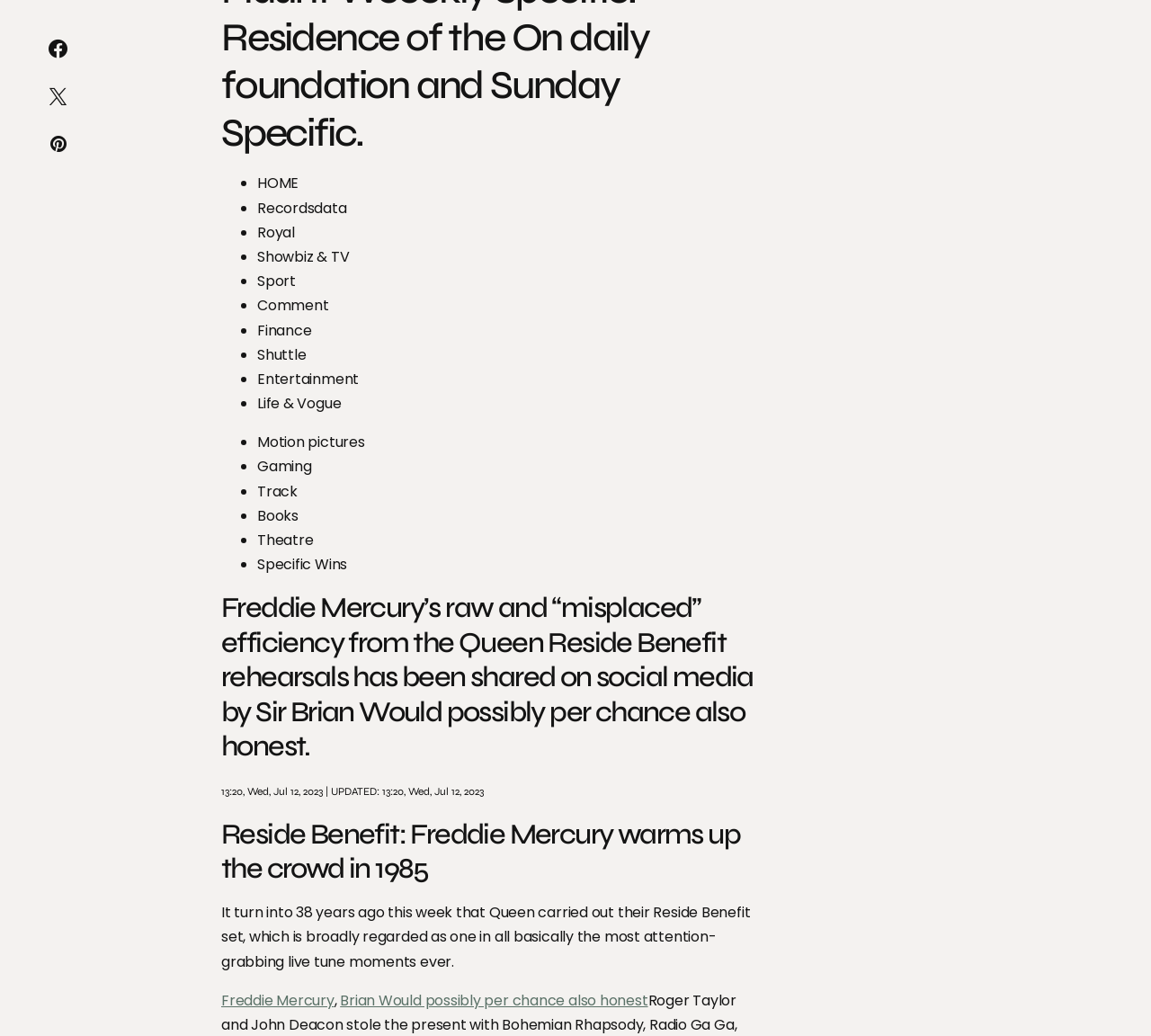Locate the bounding box coordinates of the area where you should click to accomplish the instruction: "Login".

None